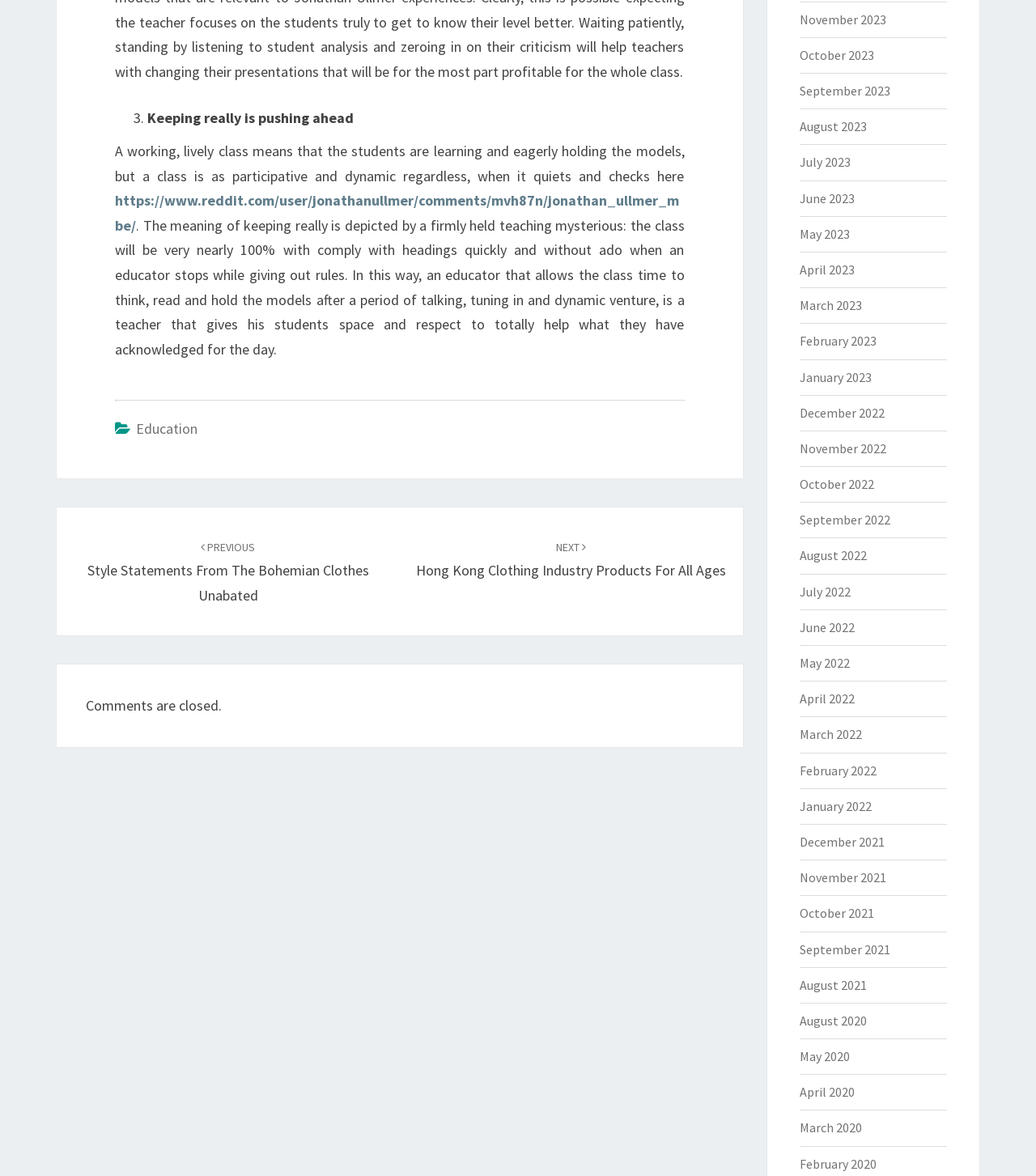Using the element description provided, determine the bounding box coordinates in the format (top-left x, top-left y, bottom-right x, bottom-right y). Ensure that all values are floating point numbers between 0 and 1. Element description: Education

[0.131, 0.357, 0.191, 0.373]